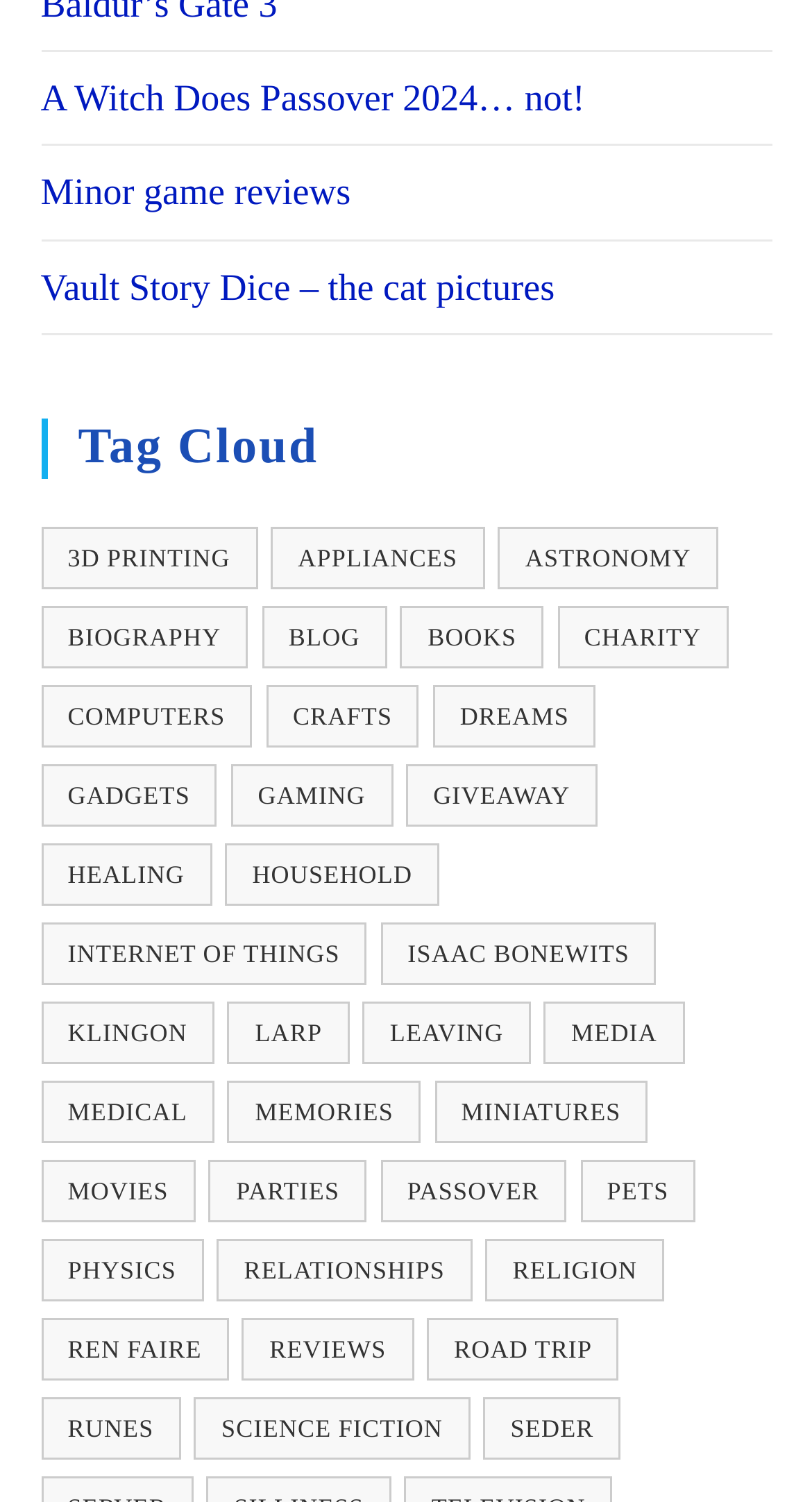Identify the bounding box coordinates of the region that should be clicked to execute the following instruction: "Browse the 'passover' articles".

[0.468, 0.772, 0.697, 0.814]